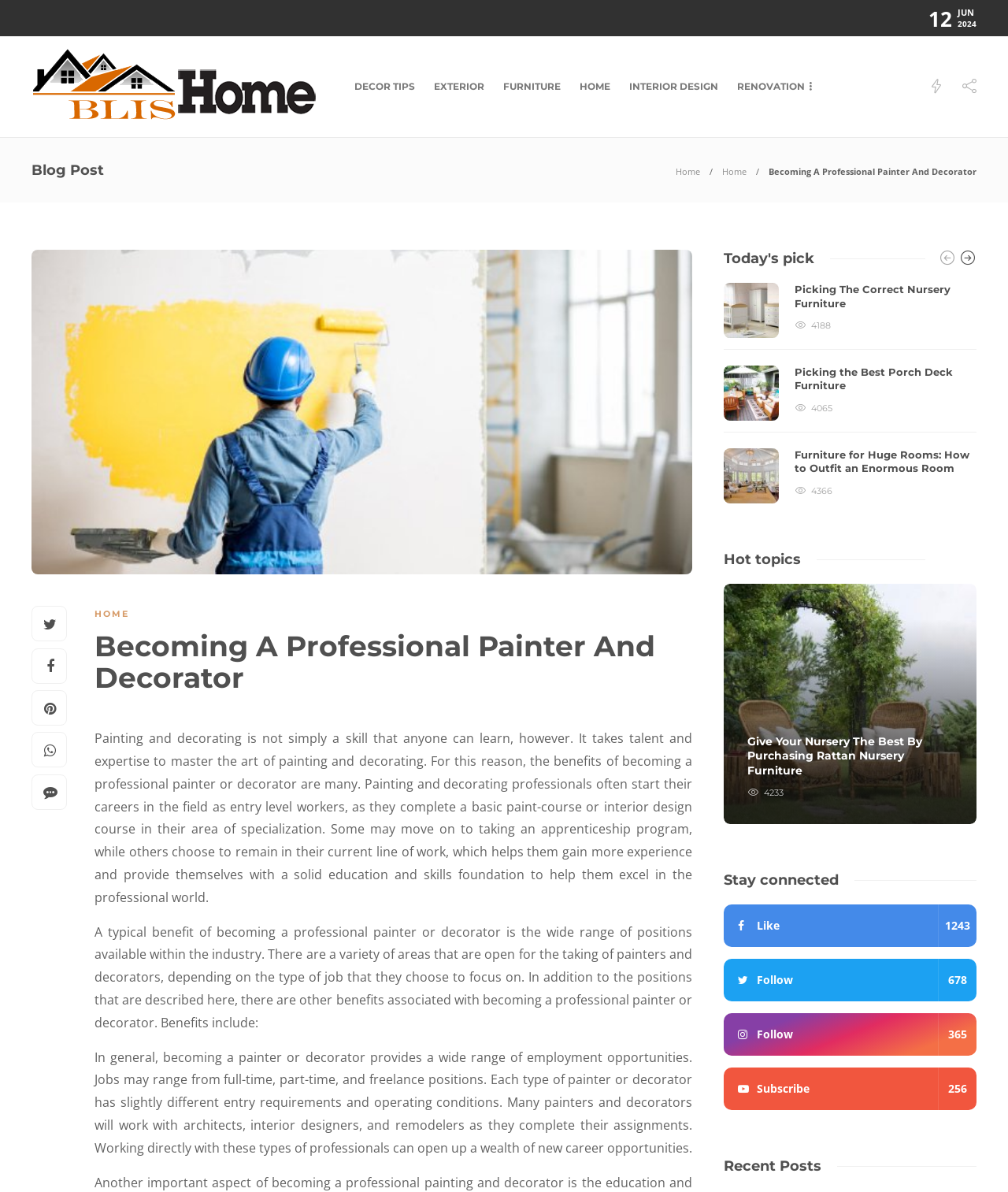Give the bounding box coordinates for the element described by: "Picking The Correct Nursery Furniture".

[0.788, 0.237, 0.969, 0.26]